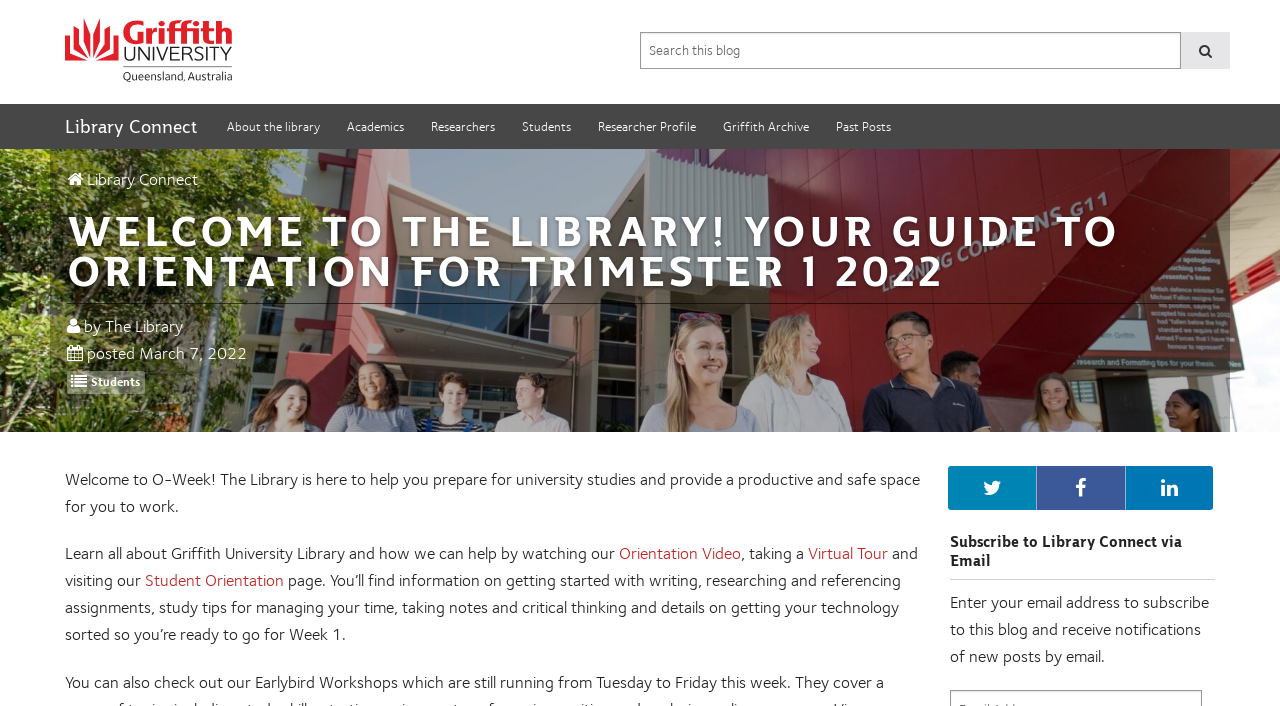How can students get started with university studies?
Using the information from the image, answer the question thoroughly.

The blog post suggests that students can learn more about the library and how it can help them by watching the Orientation Video, which is linked in the post. This video likely provides an introduction to the library's resources and services.